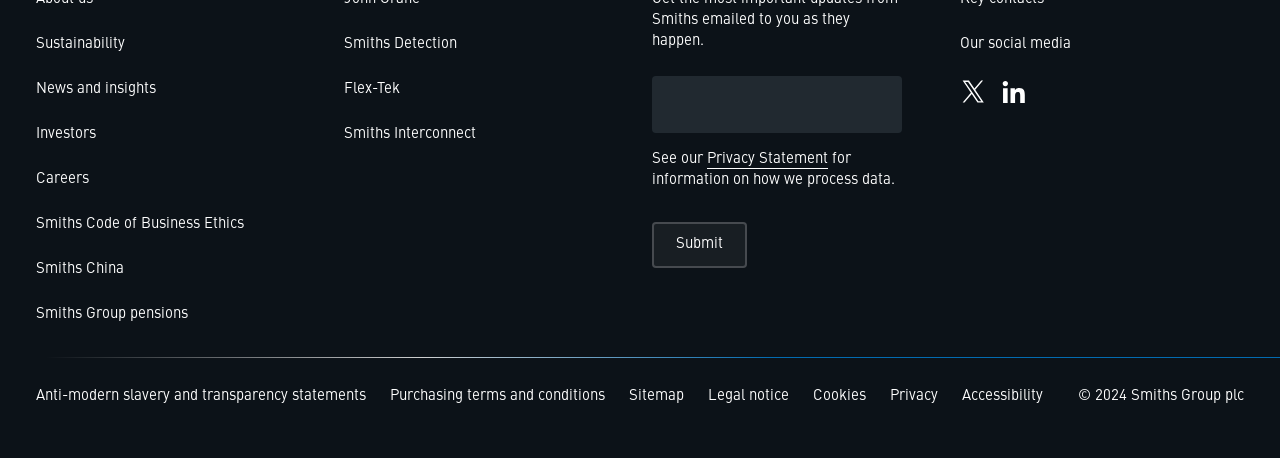Using the details in the image, give a detailed response to the question below:
What is the copyright year of the webpage?

The StaticText element at the bottom of the webpage has the text '© 2024 Smiths Group plc', which indicates the copyright year of the webpage.